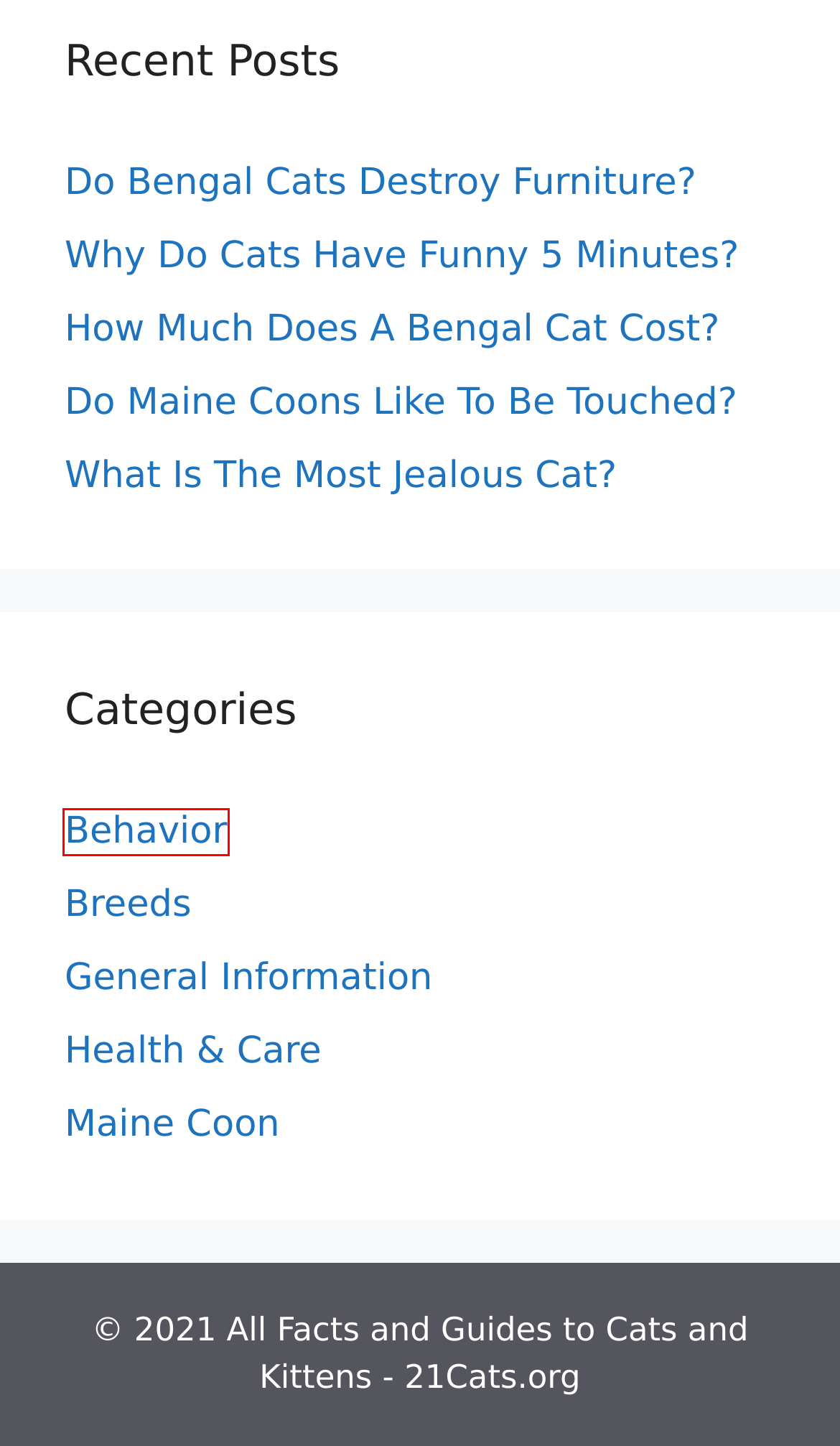You have a screenshot of a webpage with a red bounding box around a UI element. Determine which webpage description best matches the new webpage that results from clicking the element in the bounding box. Here are the candidates:
A. Why Do Cats Have Funny 5 Minutes? - 21Cats.org
B. What Is The Most Jealous Cat? - 21Cats.org
C. How Much Does A Bengal Cat Cost? - 21Cats.org
D. Health & Care - 21Cats.org
E. Are Male Siamese More Affectionate? - 21Cats.org
F. Maine Coon - 21Cats.org
G. Behavior - 21Cats.org
H. Do Maine Coons Like To Be Touched? - 21Cats.org

G